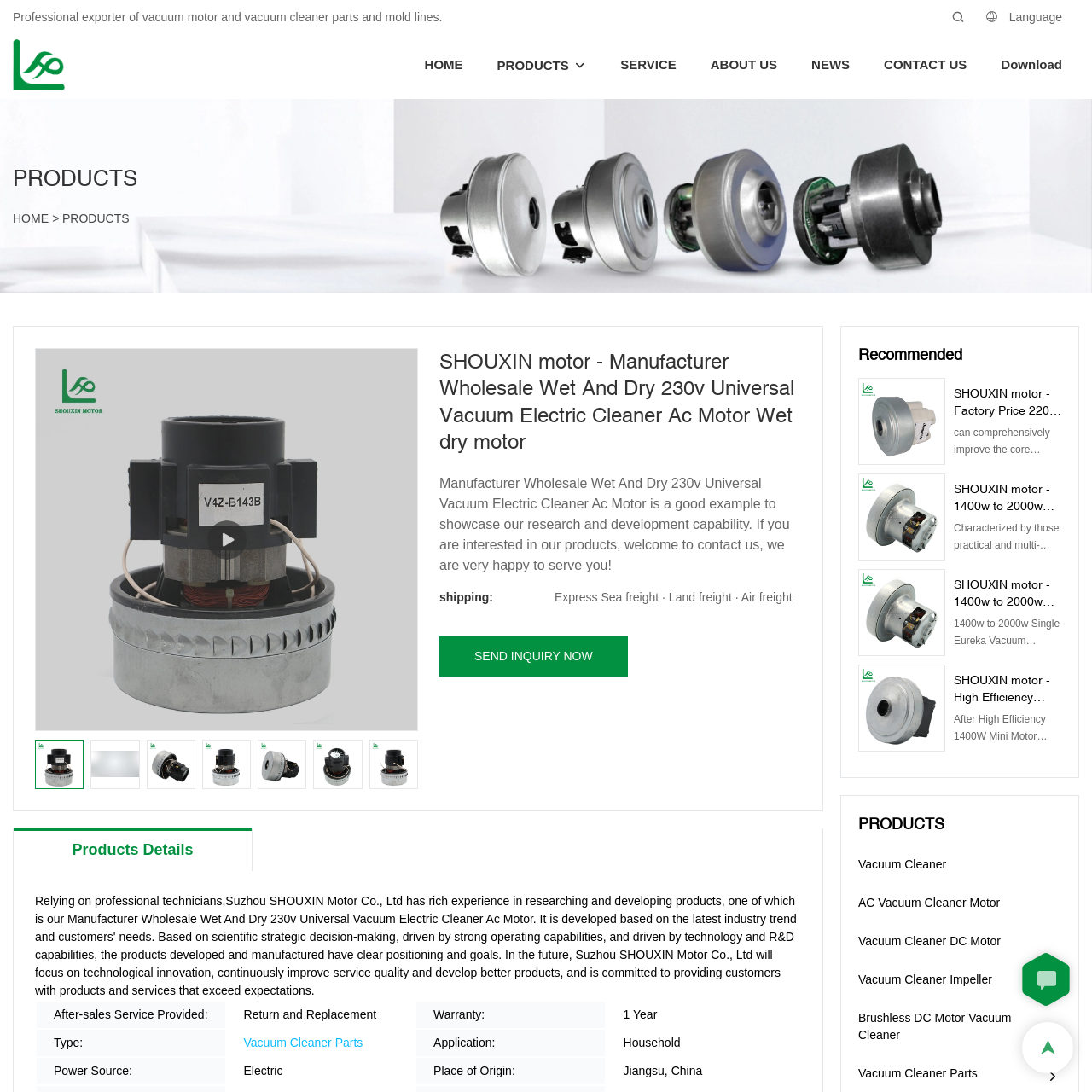Give an in-depth description of the image highlighted with the red boundary.

The image presents the SHOUXIN motor, specifically highlighting the "Manufacturer Wholesale Wet and Dry 230v Universal Vacuum Electric Cleaner AC Motor." This versatile motor is designed for both wet and dry applications, showcasing the brand's commitment to quality and efficiency. The accompanying description emphasizes SHOUXIN's role as a professional exporter of vacuum motors and components, reflecting their expertise in the industry.

The motor is ideal for various vacuum cleaner models, ensuring reliable performance for household and commercial use. With a focus on research and development, SHOUXIN aims to meet diverse customer needs by providing customizable solutions tailored to specific applications. Interested customers are encouraged to reach out for inquiries, reflecting the company's dedication to customer service and satisfaction.